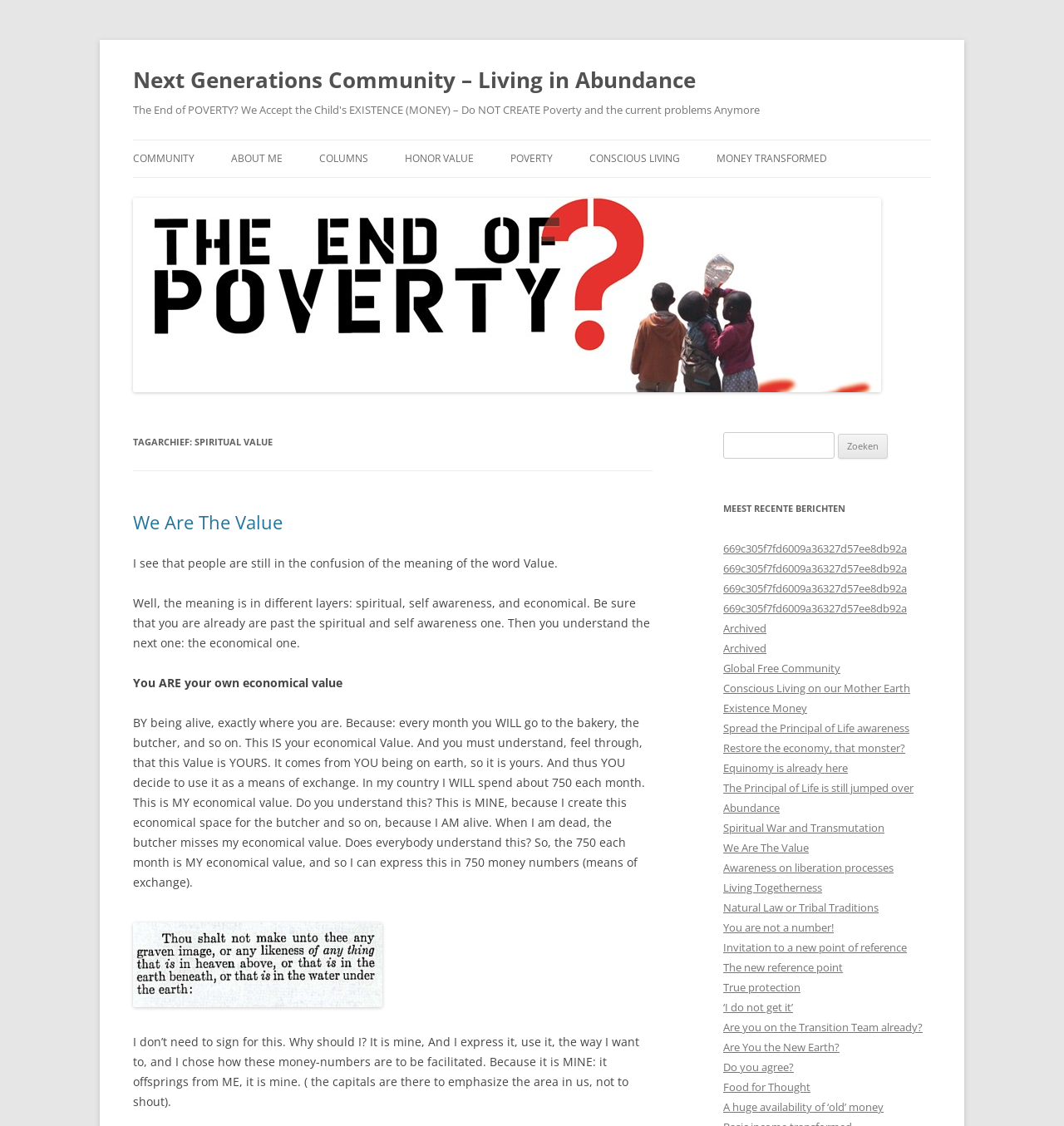Find the bounding box coordinates of the element to click in order to complete the given instruction: "Open the 'Products' menu."

None